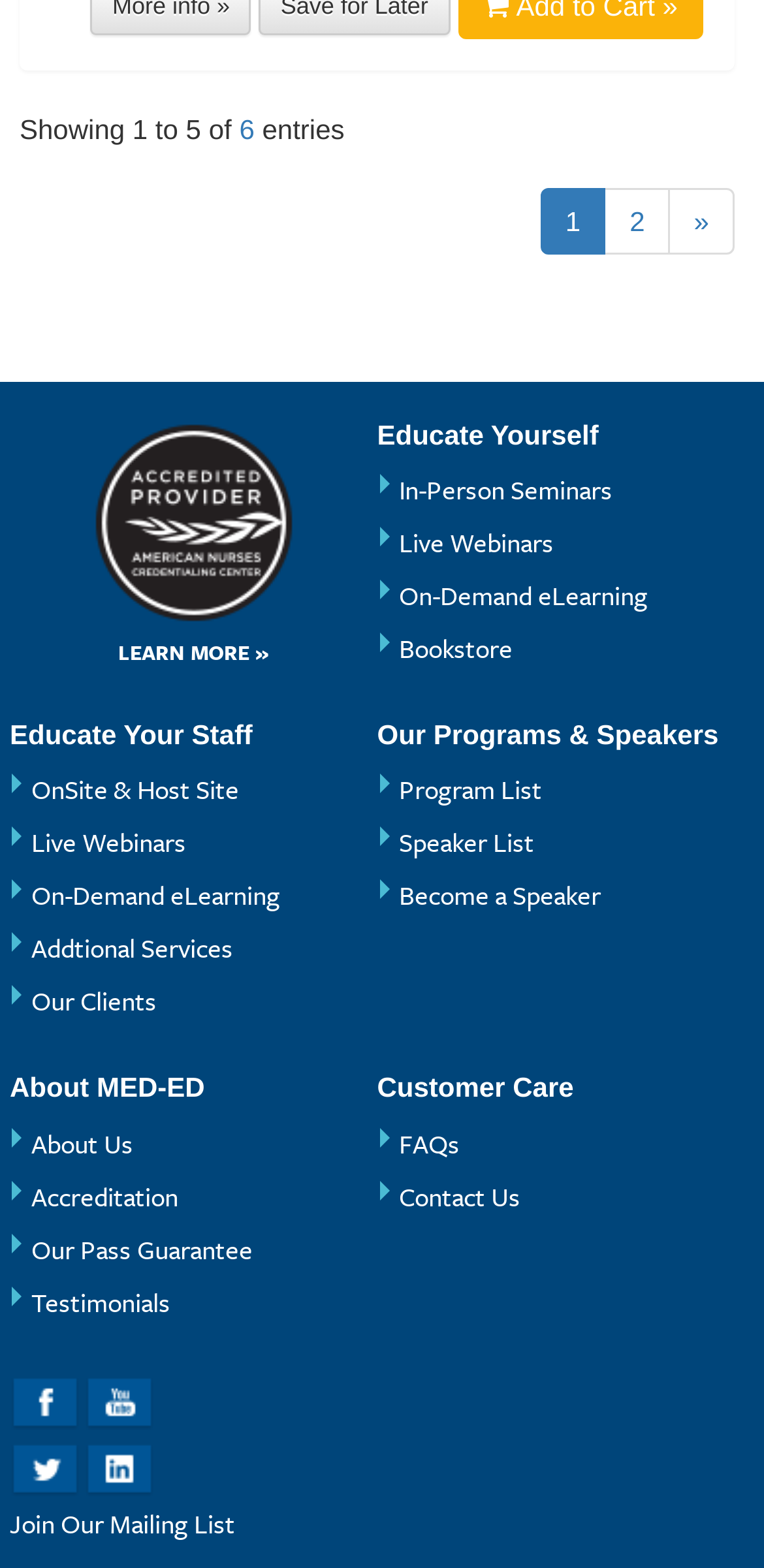Identify the bounding box coordinates of the element that should be clicked to fulfill this task: "Click on Accredited Provider". The coordinates should be provided as four float numbers between 0 and 1, i.e., [left, top, right, bottom].

[0.013, 0.268, 0.494, 0.398]